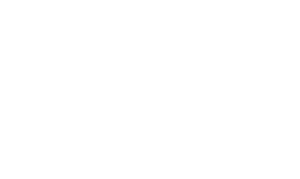Respond to the following question using a concise word or phrase: 
What is the topic of the significant article?

Indonesia's plan to cut plastic